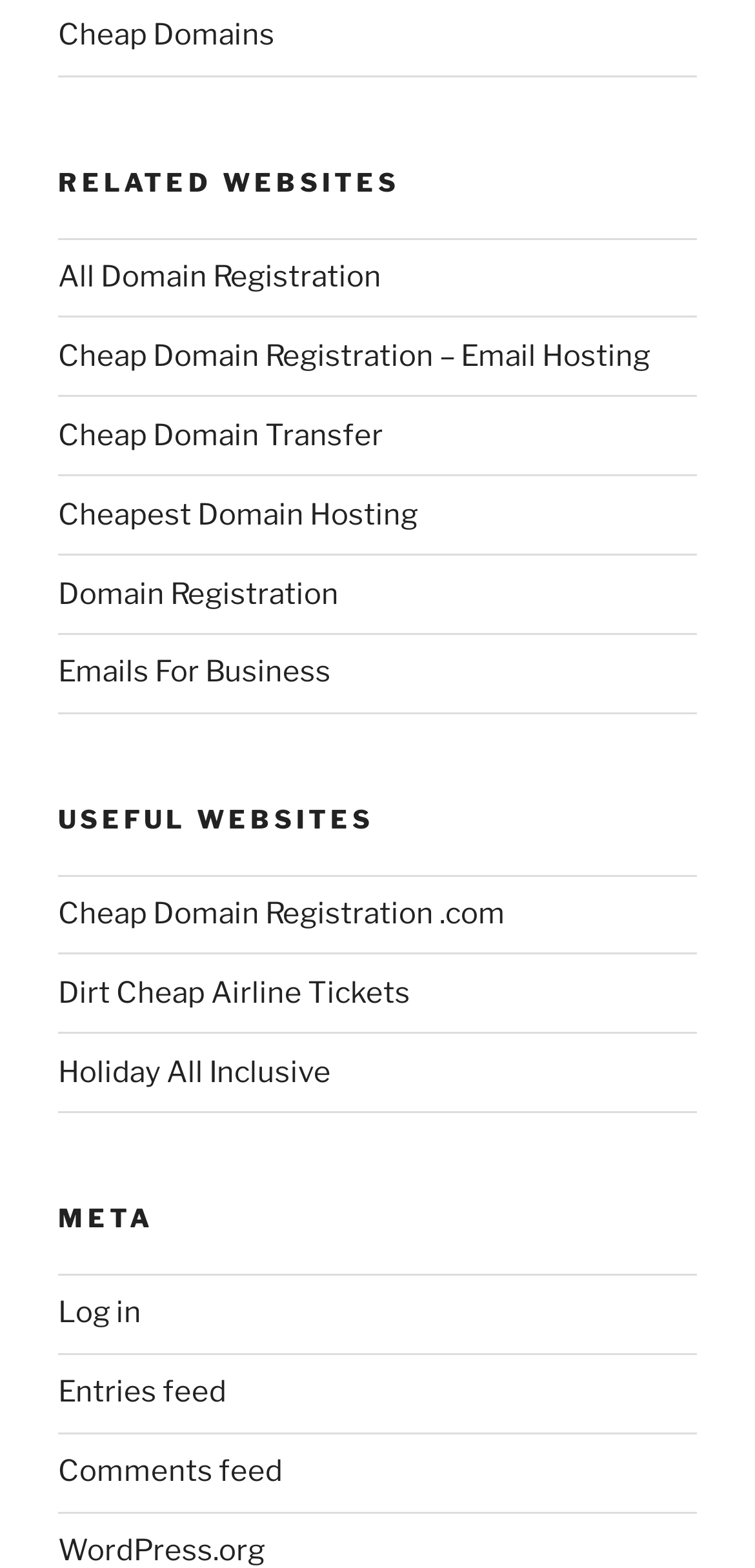Please locate the clickable area by providing the bounding box coordinates to follow this instruction: "Log in".

[0.077, 0.826, 0.187, 0.849]